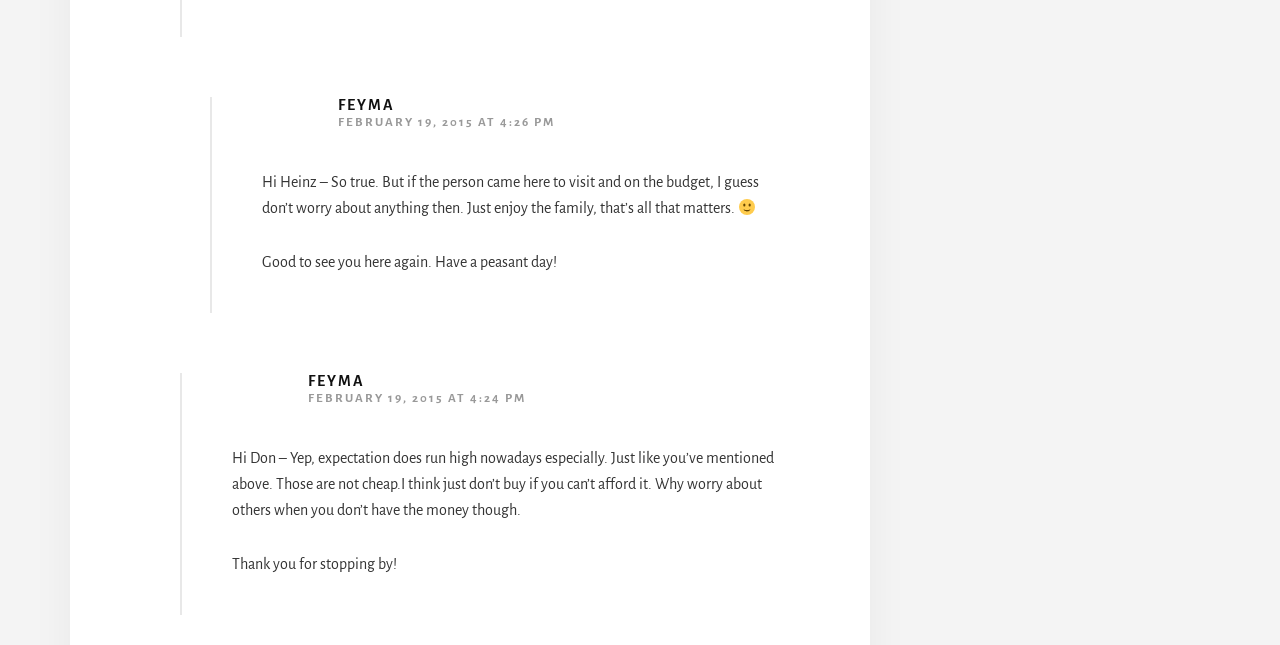By analyzing the image, answer the following question with a detailed response: What is the date of the second comment?

The second comment has a time element with a link containing the text 'FEBRUARY 19, 2015 AT 4:24 PM', so the date of the second comment is February 19, 2015.